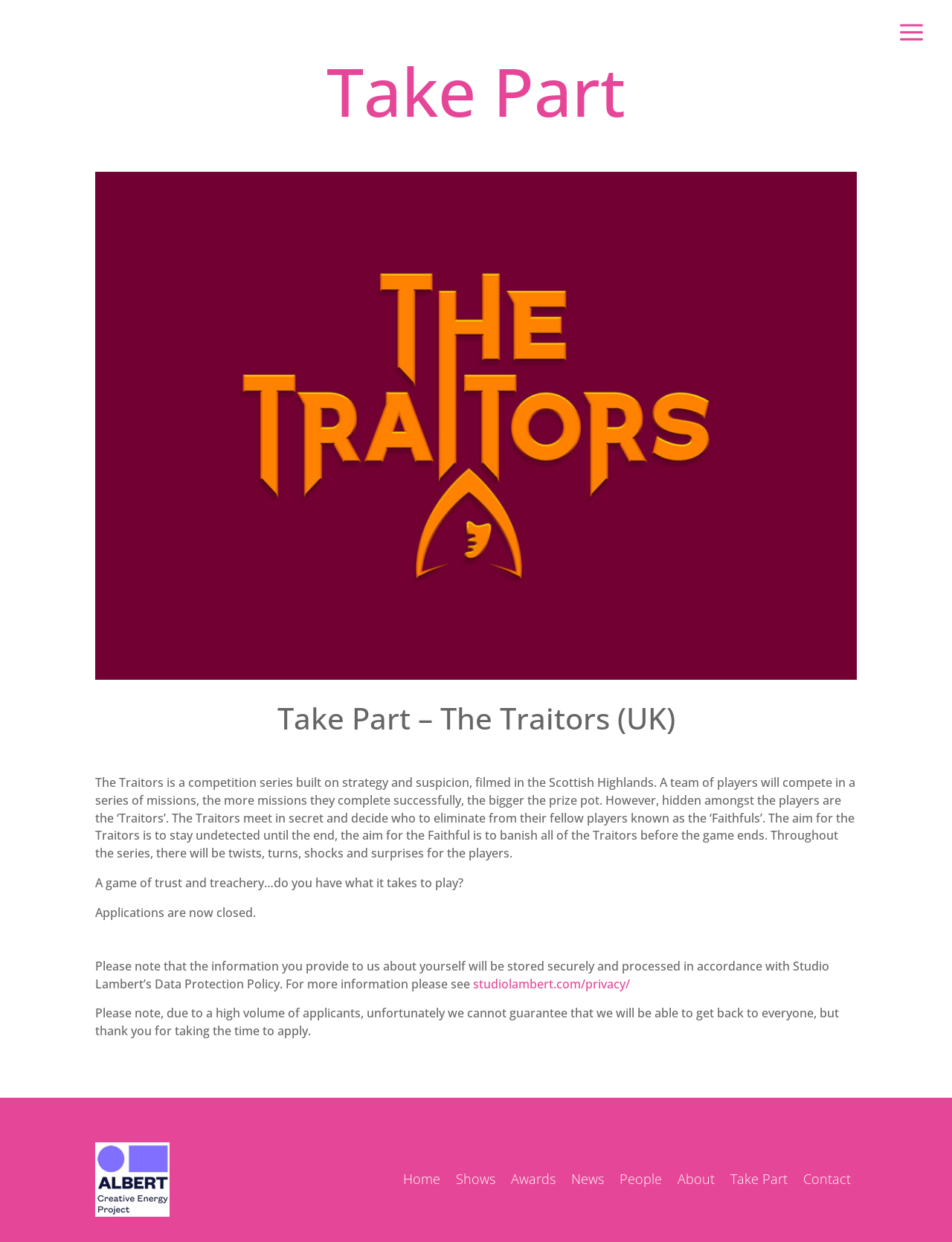Identify the bounding box coordinates of the section to be clicked to complete the task described by the following instruction: "Apply to Take Part". The coordinates should be four float numbers between 0 and 1, formatted as [left, top, right, bottom].

[0.767, 0.942, 0.827, 0.956]